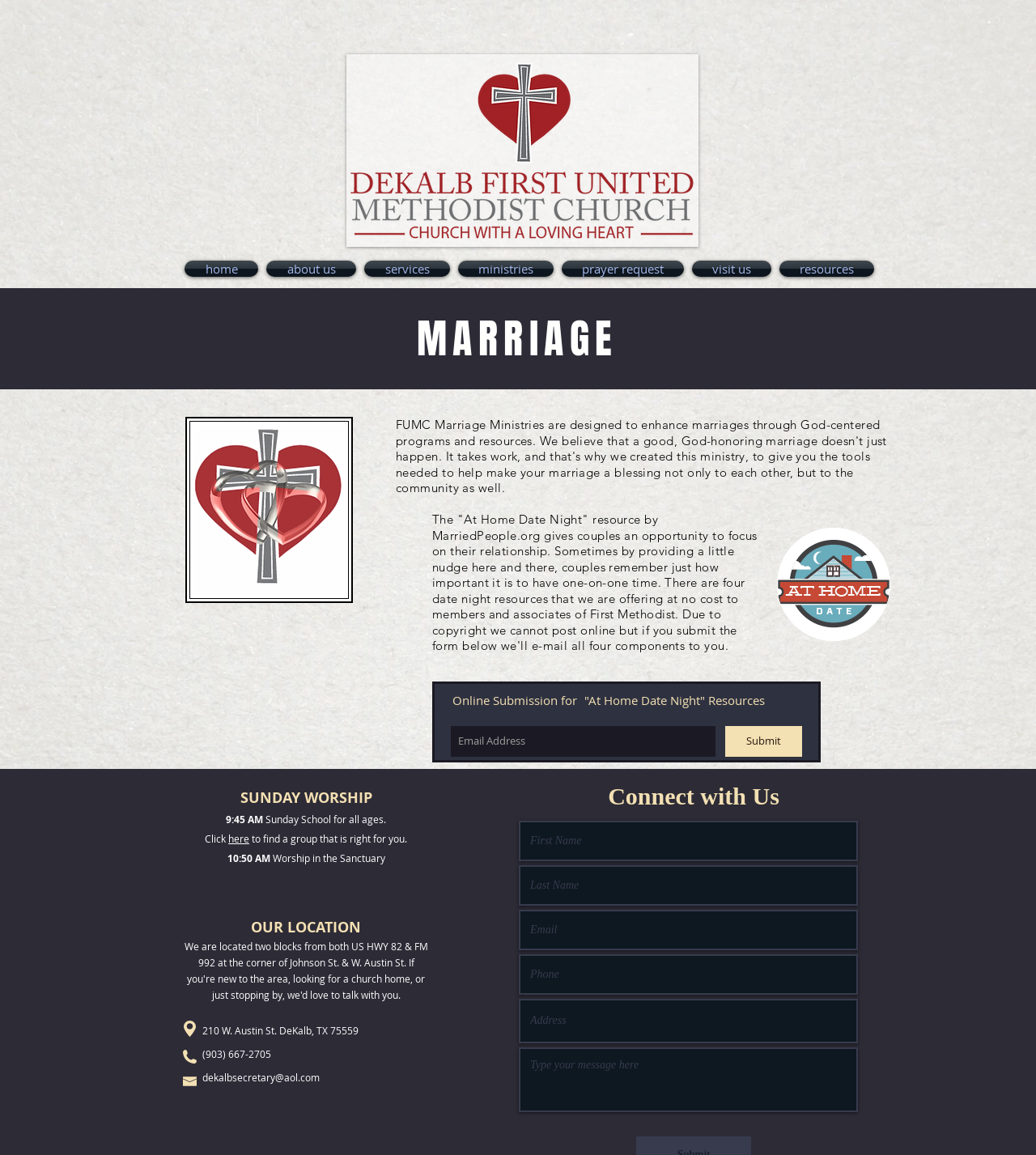What is required to submit the form for the 'At Home Date Night' resource?
Please respond to the question with a detailed and thorough explanation.

To submit the form for the 'At Home Date Night' resource, an email address is required, as indicated by the textbox labeled 'Email Address' with the 'required: True' attribute.